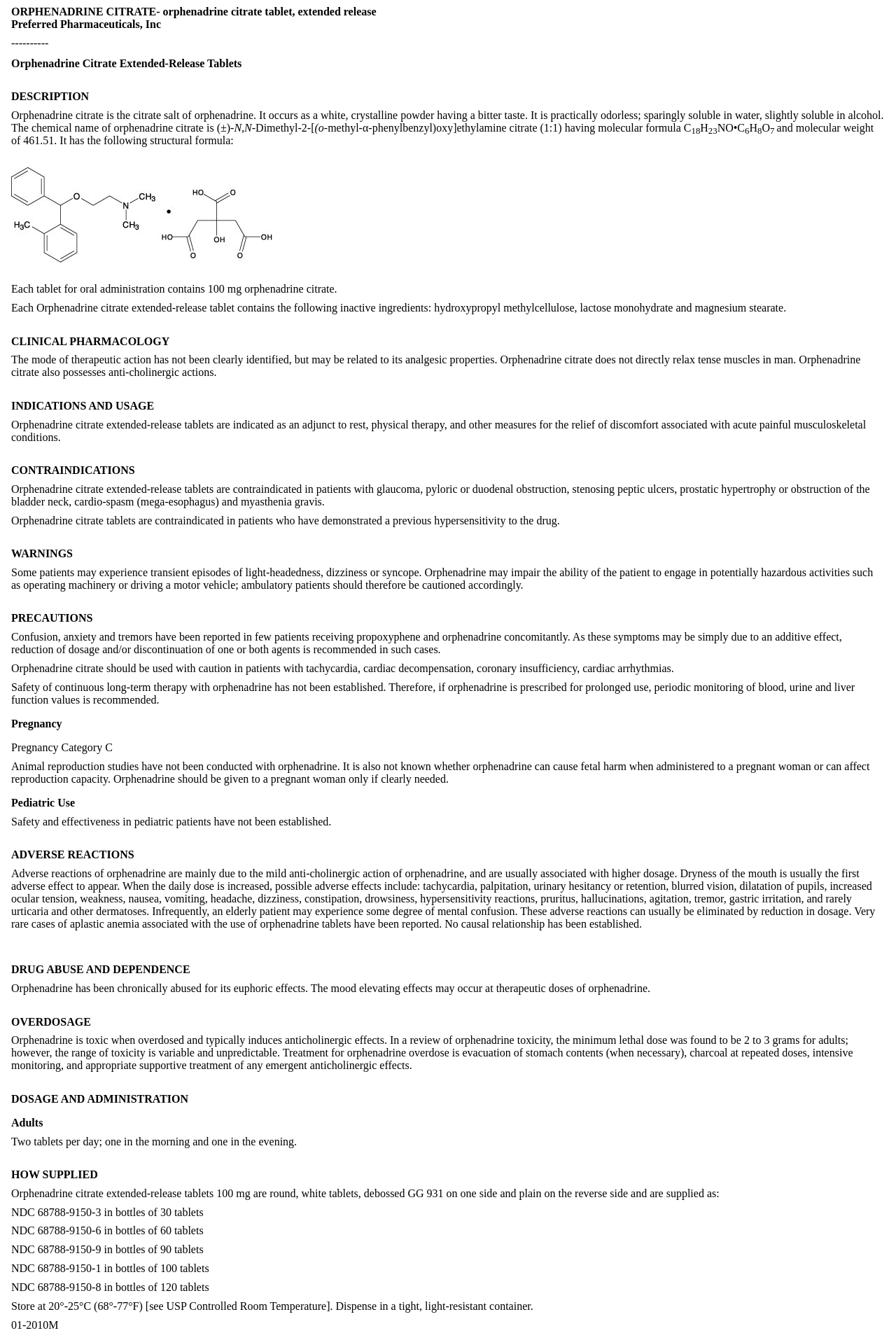Generate the main heading text from the webpage.

Orphenadrine Citrate Extended-Release Tablets